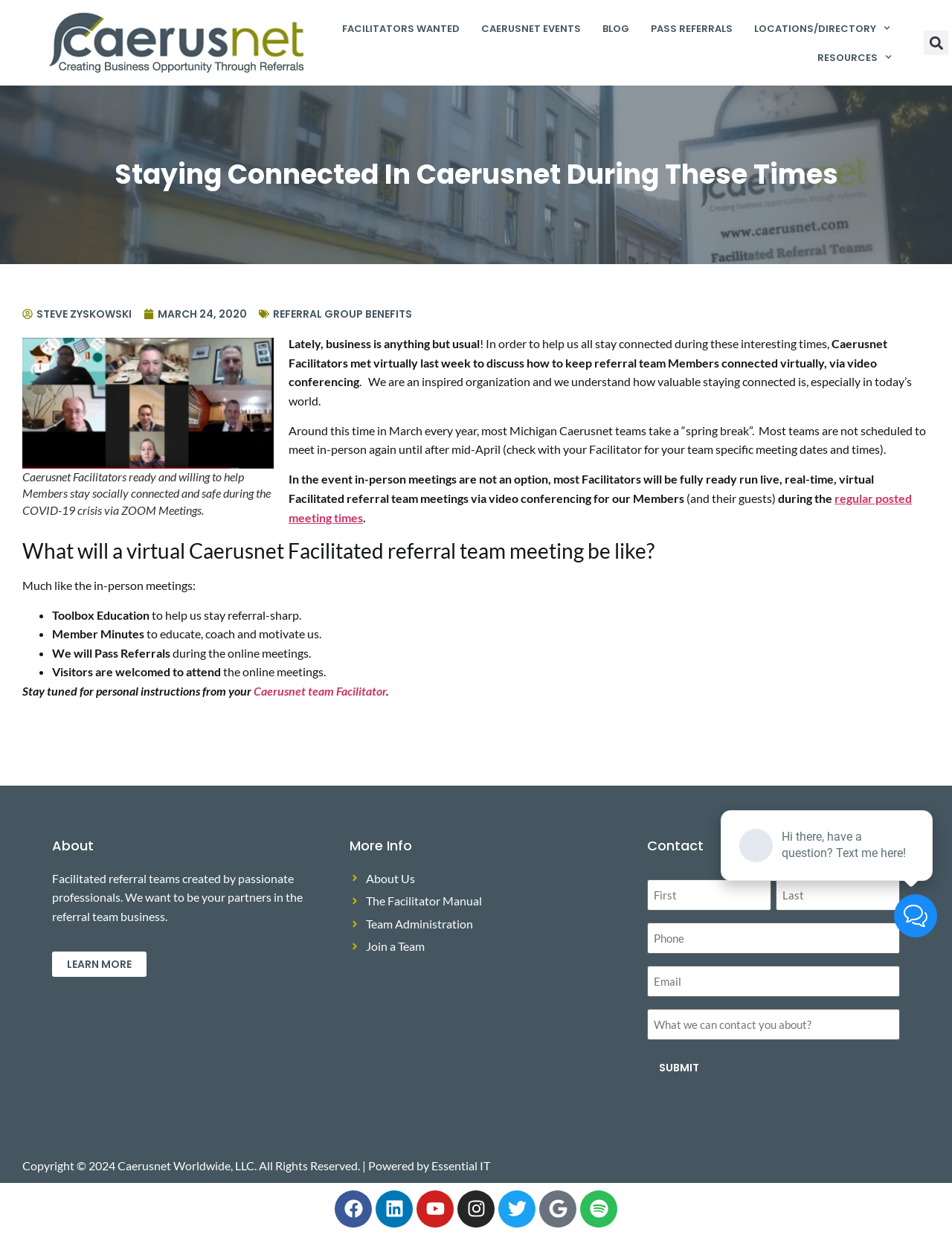What is required to contact Caerusnet? From the image, respond with a single word or brief phrase.

Name, Email